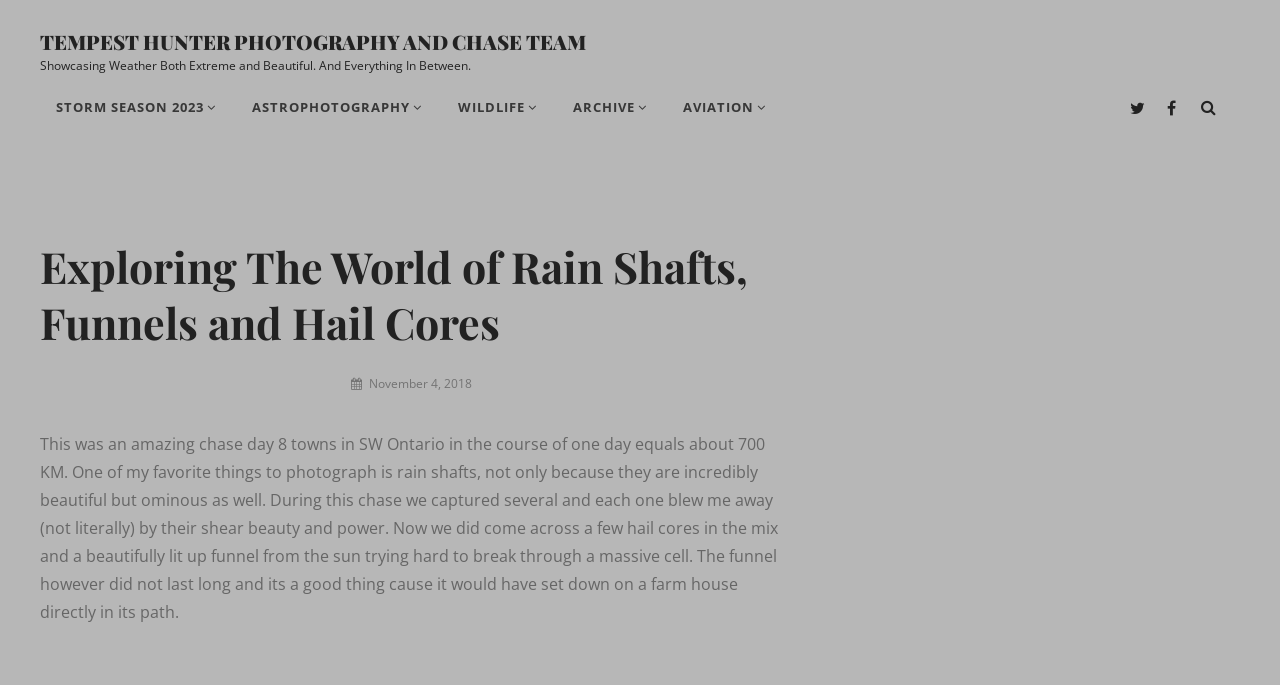Give the bounding box coordinates for the element described by: "Astrophotography".

[0.184, 0.111, 0.342, 0.203]